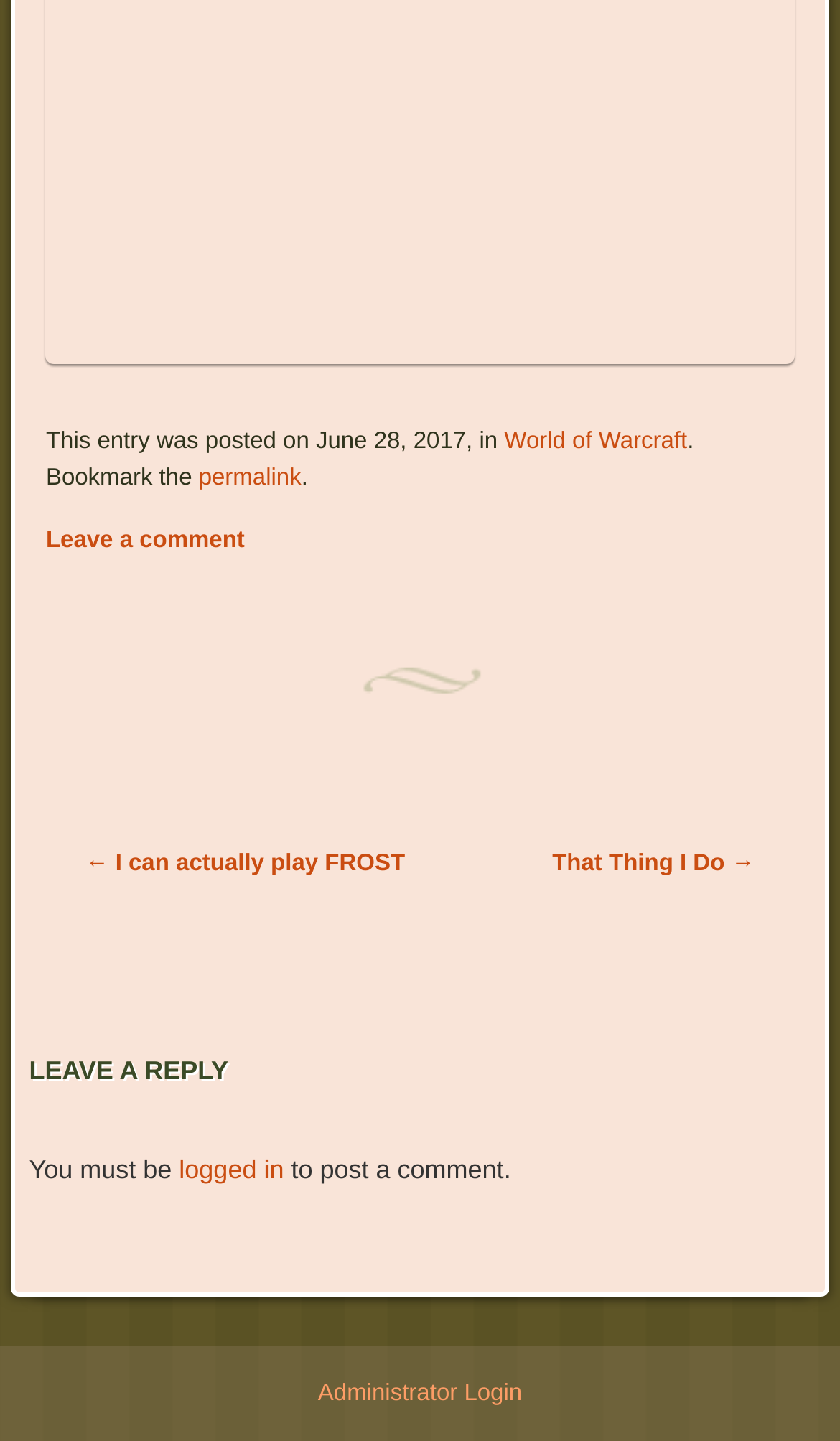Respond with a single word or phrase for the following question: 
What is the date of the post?

June 28, 2017